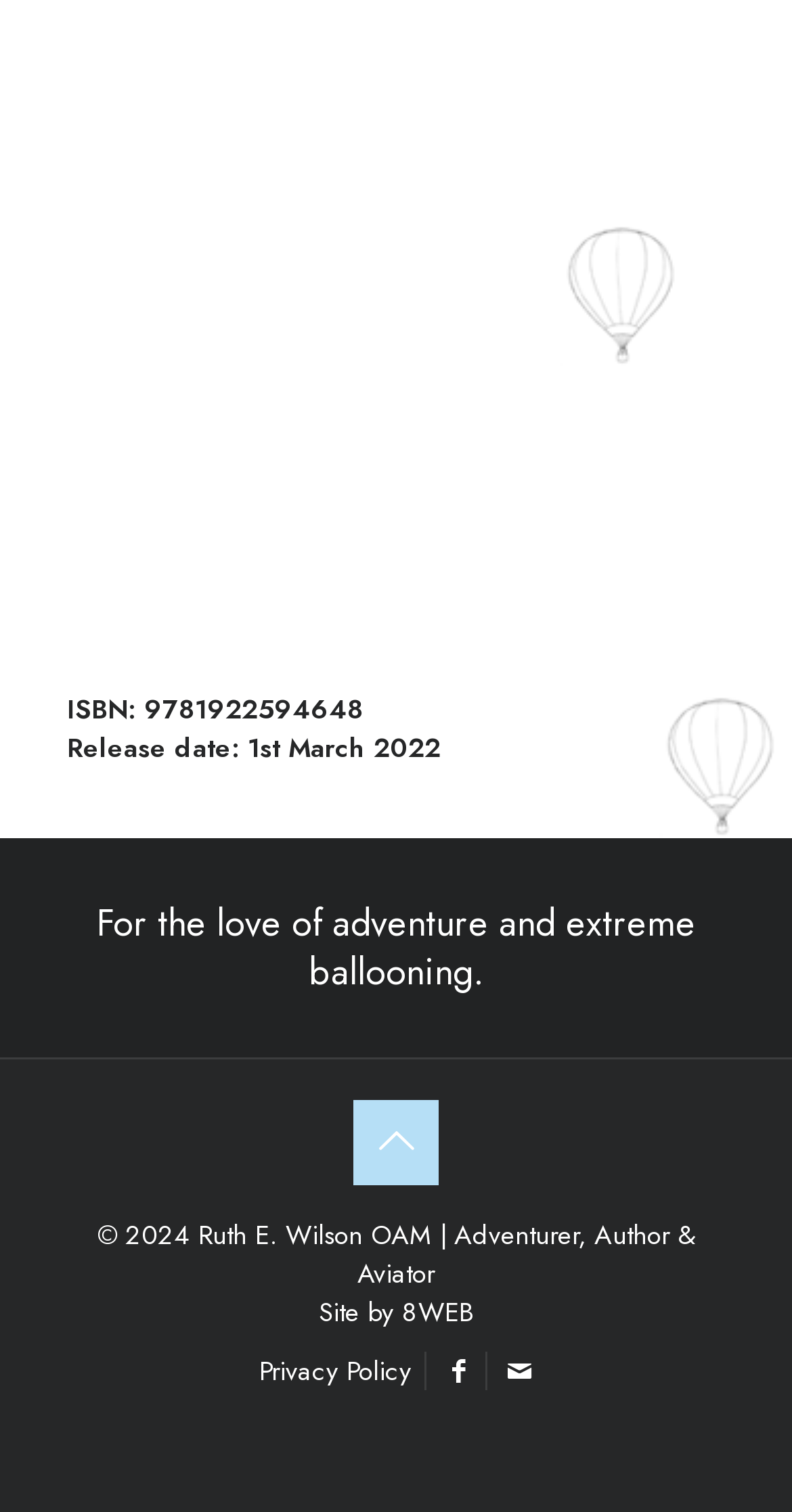Bounding box coordinates must be specified in the format (top-left x, top-left y, bottom-right x, bottom-right y). All values should be floating point numbers between 0 and 1. What are the bounding box coordinates of the UI element described as: 8WEB

[0.508, 0.855, 0.597, 0.88]